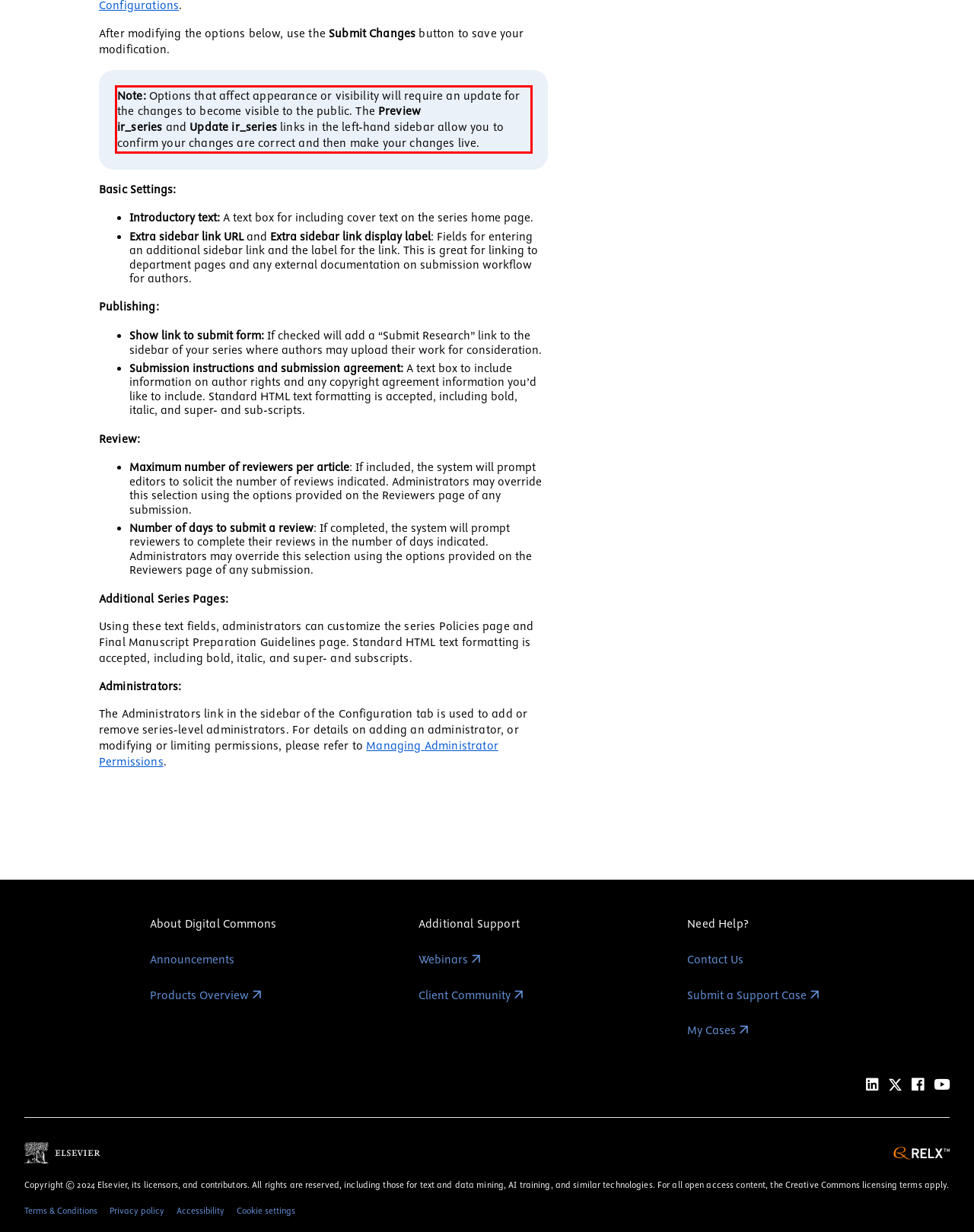You have a screenshot of a webpage with a UI element highlighted by a red bounding box. Use OCR to obtain the text within this highlighted area.

Note: Options that affect appearance or visibility will require an update for the changes to become visible to the public. The Preview ir_series and Update ir_series links in the left-hand sidebar allow you to confirm your changes are correct and then make your changes live.